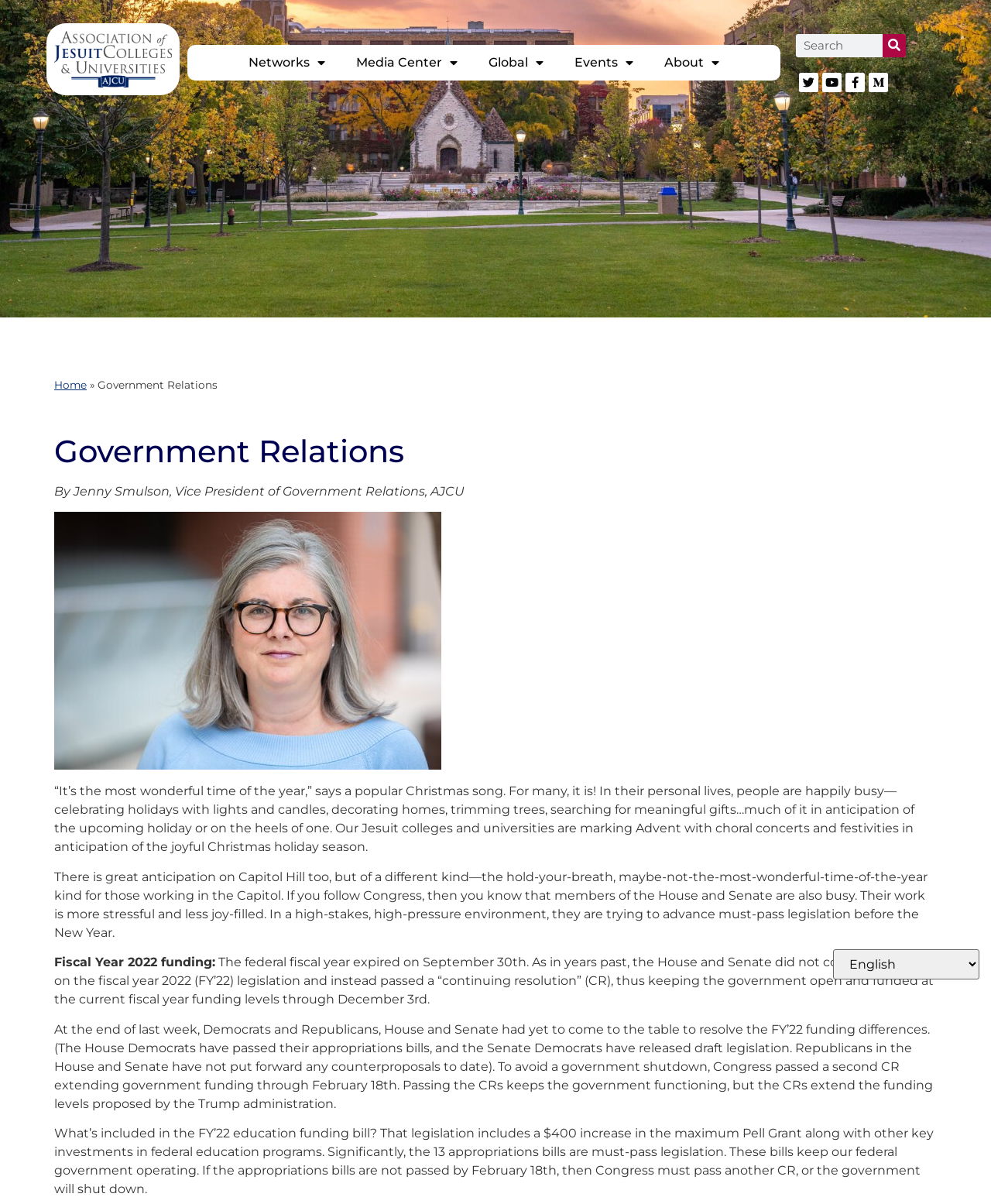Identify the bounding box coordinates necessary to click and complete the given instruction: "Select a language".

[0.841, 0.788, 0.988, 0.814]